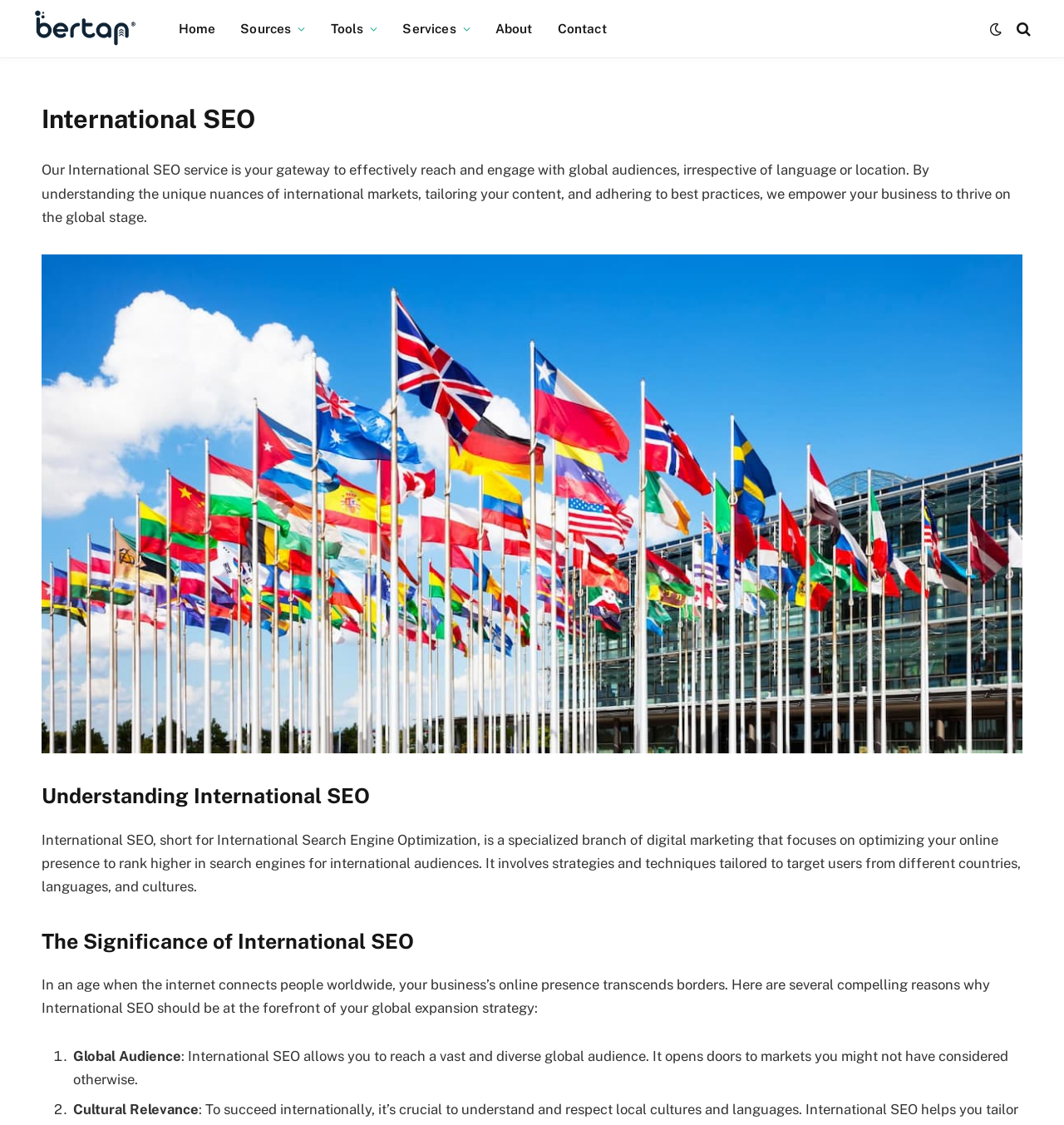What is the purpose of tailoring content in International SEO?
Answer the question using a single word or phrase, according to the image.

Cultural relevance